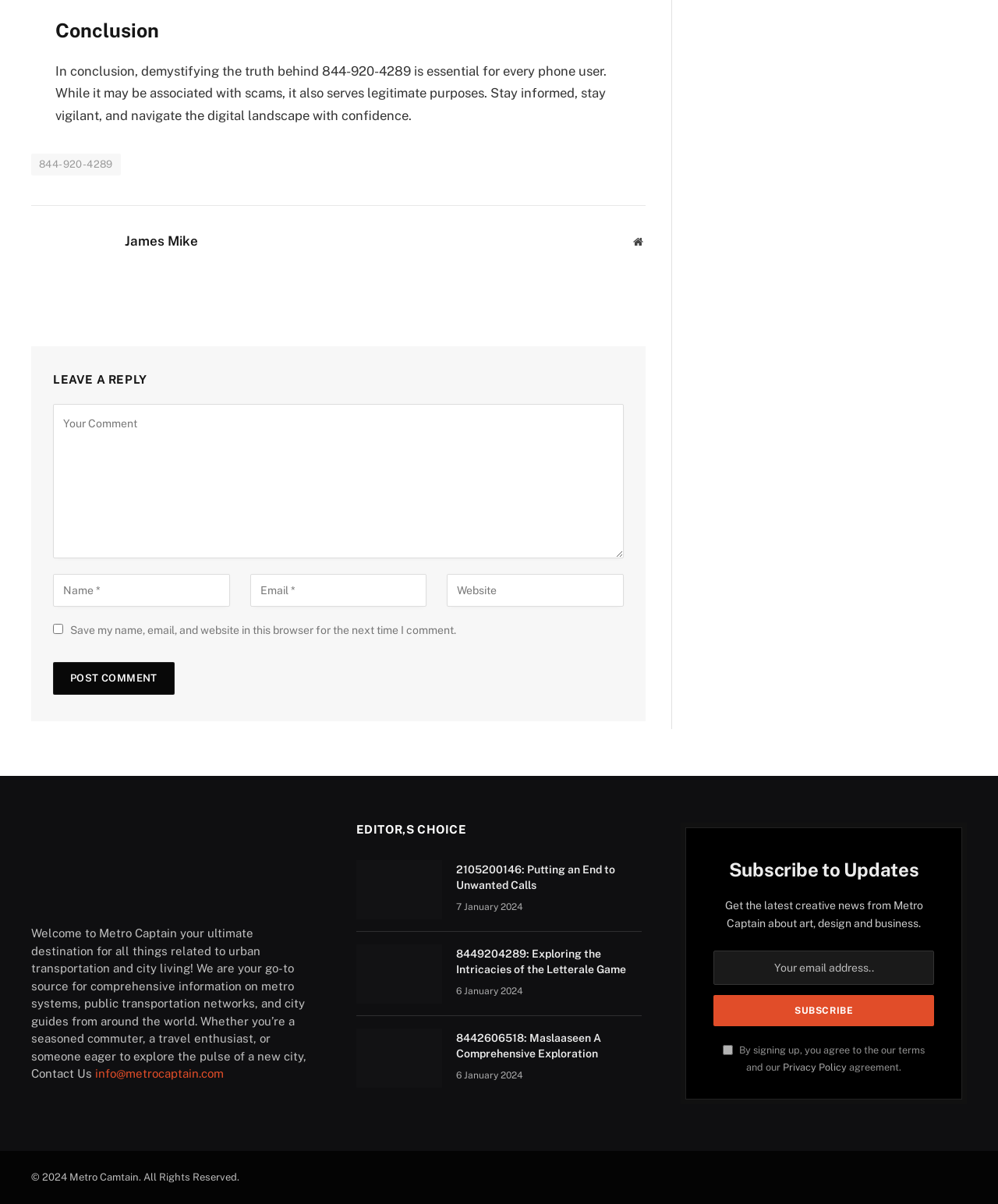Please determine the bounding box coordinates of the section I need to click to accomplish this instruction: "Click the 'Subscribe' button".

[0.715, 0.827, 0.936, 0.853]